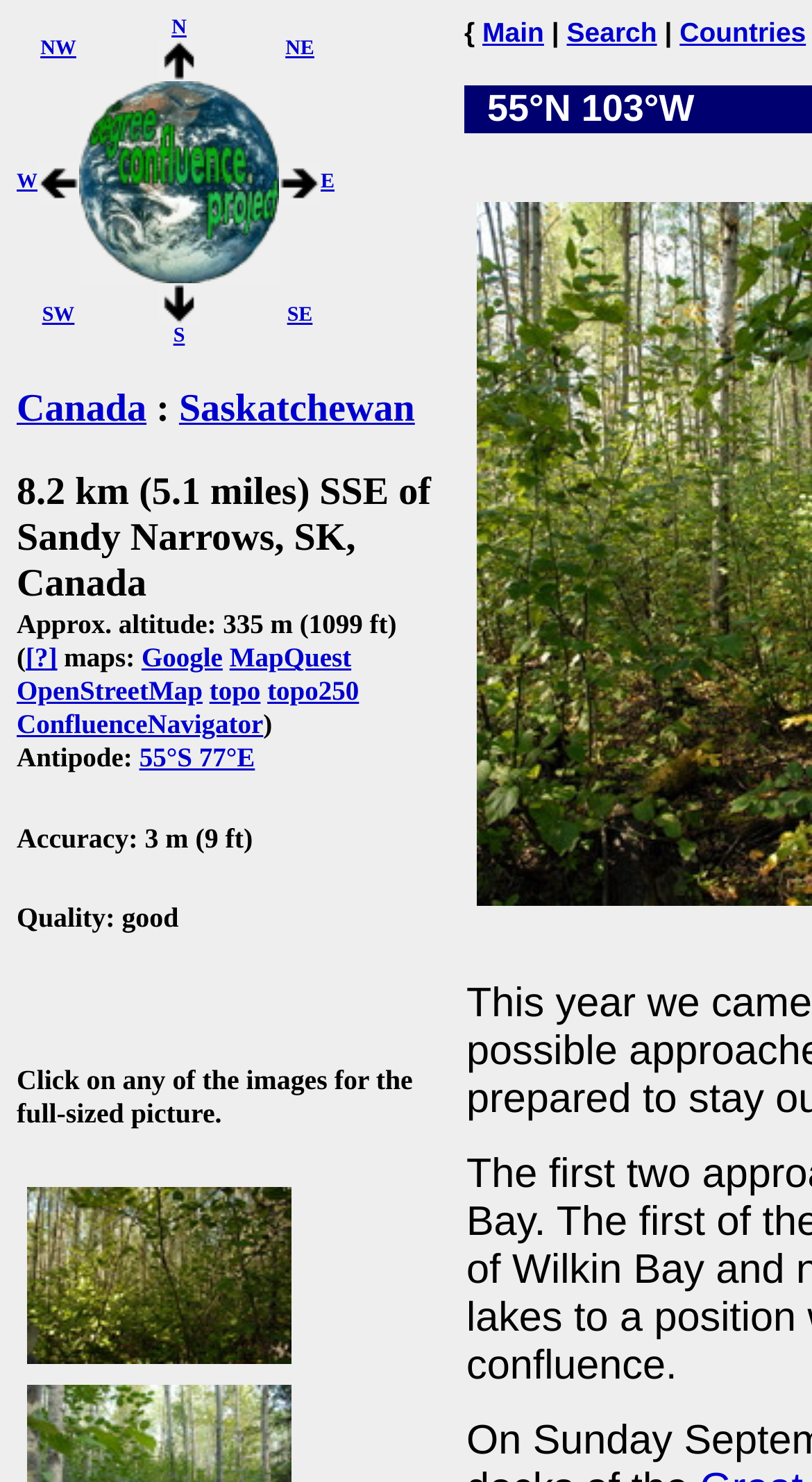Provide the bounding box coordinates of the section that needs to be clicked to accomplish the following instruction: "Go to the Main page."

[0.594, 0.011, 0.67, 0.032]